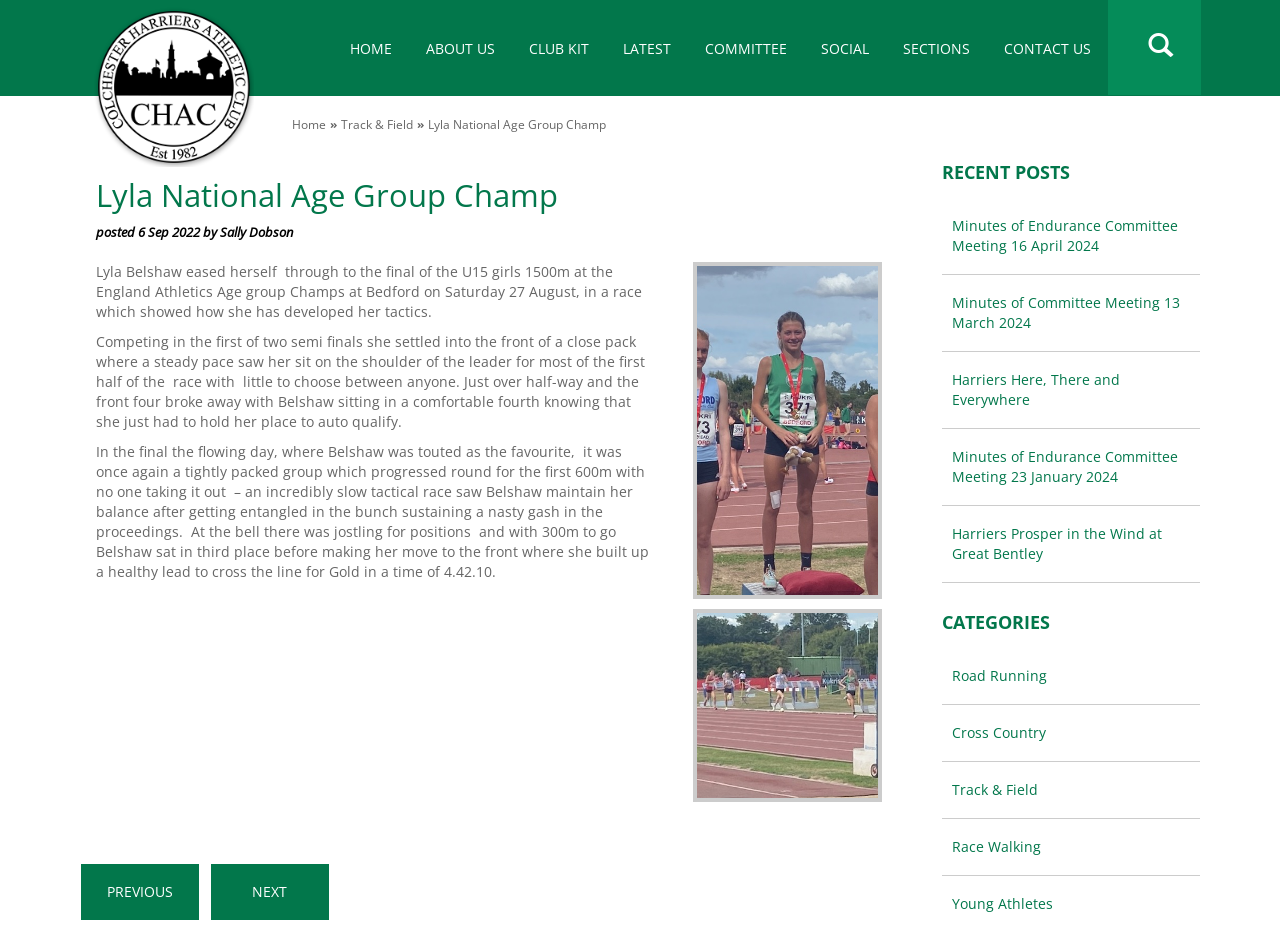Please pinpoint the bounding box coordinates for the region I should click to adhere to this instruction: "View NEXT page".

[0.164, 0.931, 0.257, 0.991]